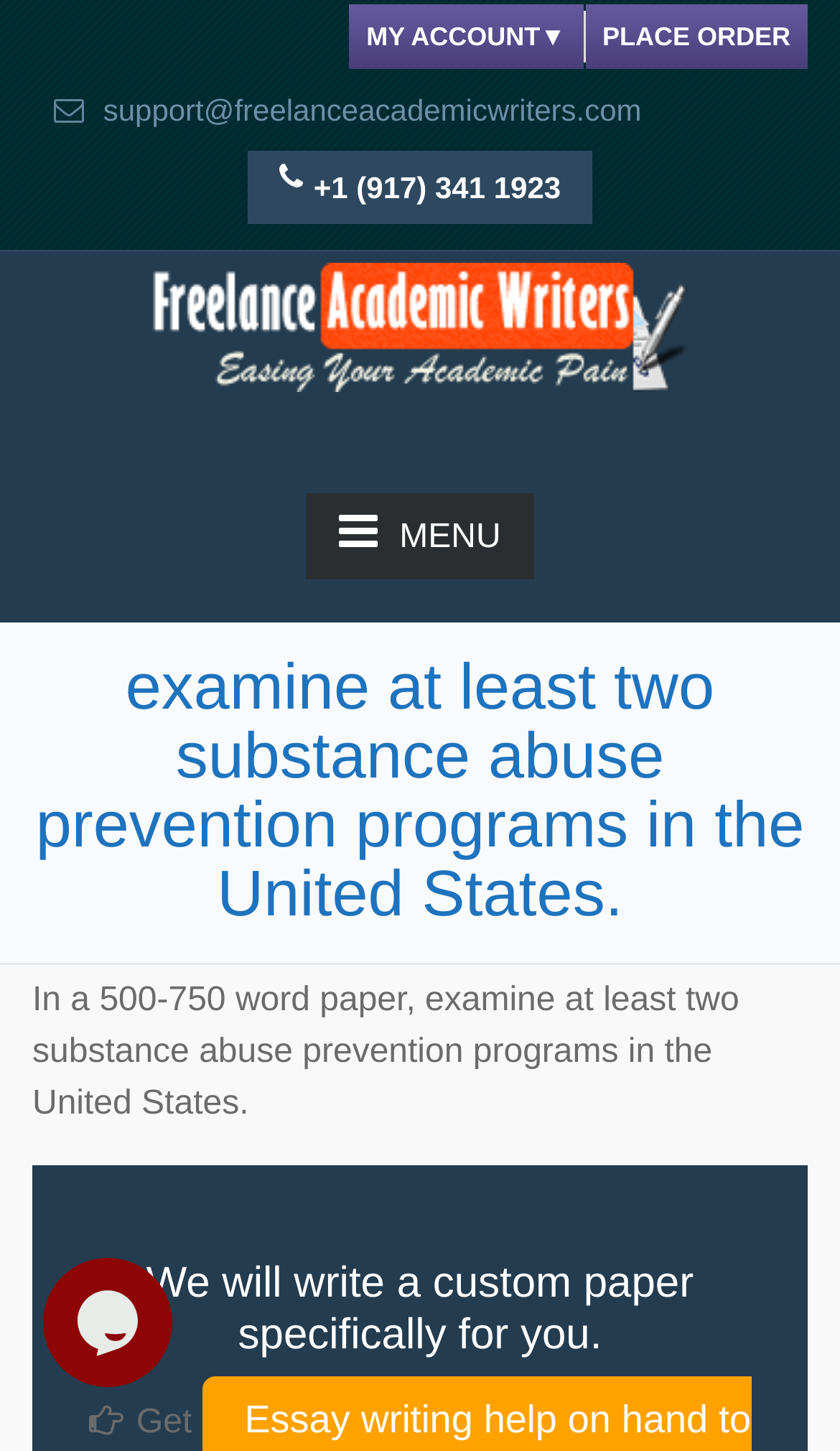Using the image as a reference, answer the following question in as much detail as possible:
What is the phone number?

The phone number can be found in the top-right corner of the webpage, where the support information is provided. The link element with the text ' +1 (917) 341 1923' contains the phone number.